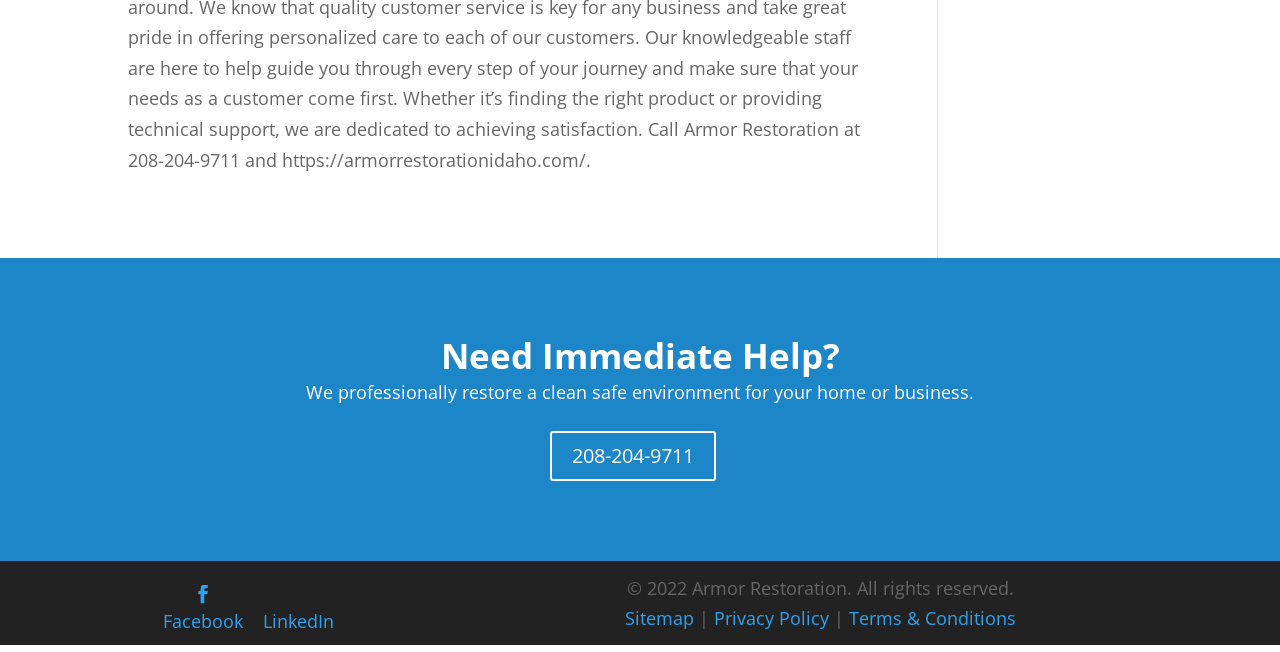Analyze the image and provide a detailed answer to the question: What is the year of copyright for Armor Restoration?

I found the year of copyright by looking at the StaticText element with the text '© 2022 Armor Restoration. All rights reserved.' which is located at the coordinates [0.489, 0.883, 0.792, 0.92]. This suggests that the year of copyright for Armor Restoration is 2022.